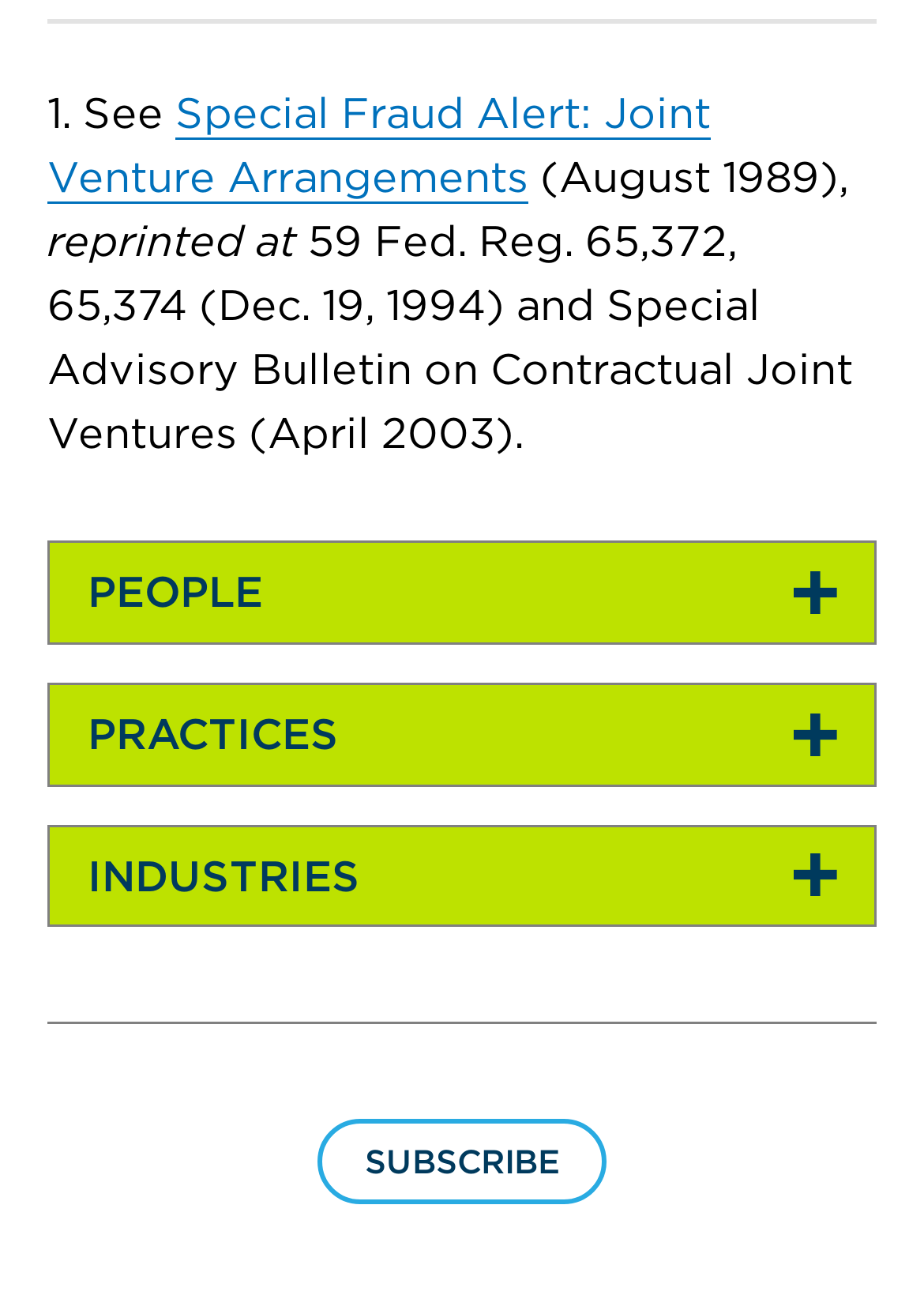Using the details in the image, give a detailed response to the question below:
What is the purpose of the 'Subscribe' button?

The 'Subscribe' button is located at the bottom of the webpage, and it is accompanied by the text 'Subscribe to receive news, alerts and publications', indicating that its purpose is to allow users to subscribe to receive news, alerts, and publications from the website.